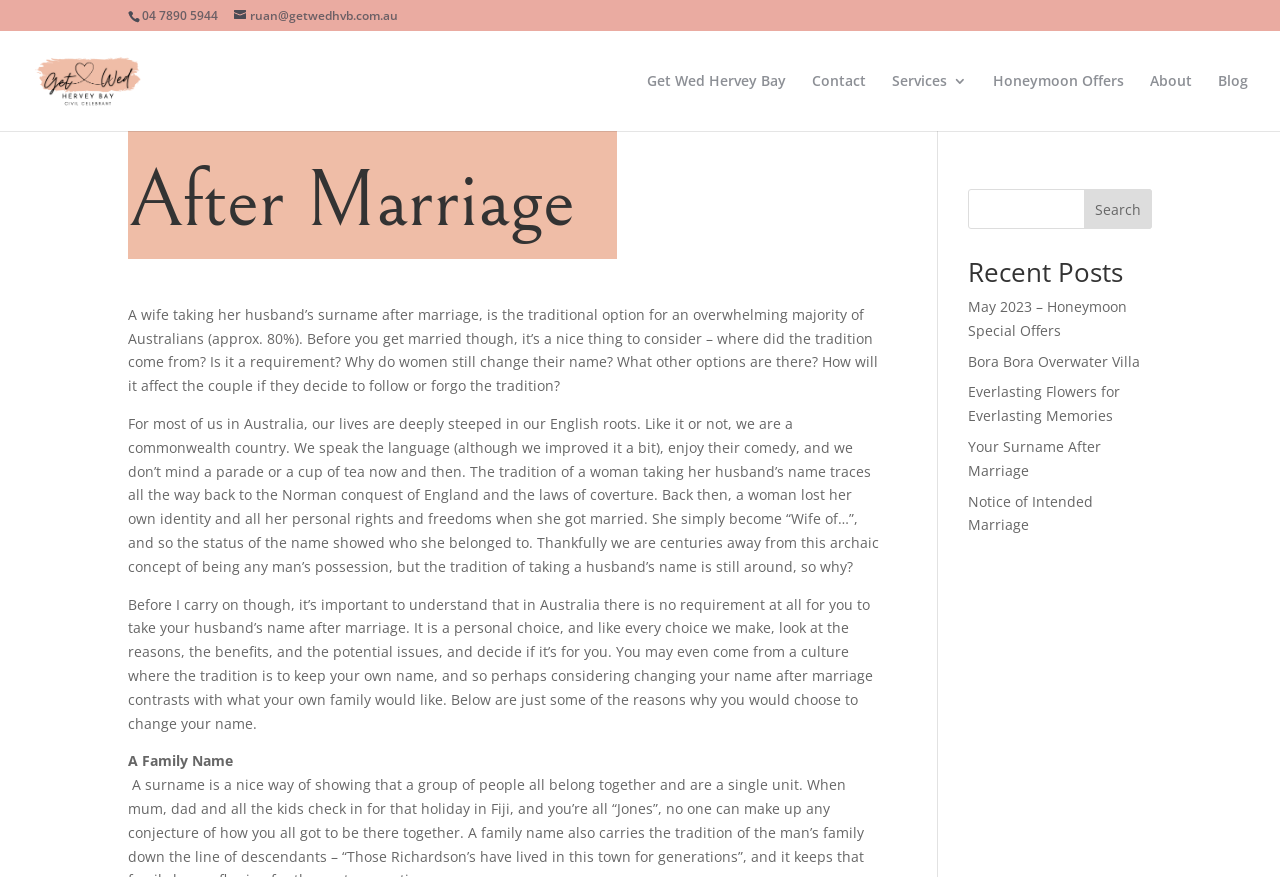Please respond to the question using a single word or phrase:
What is the purpose of the search box?

To search the website